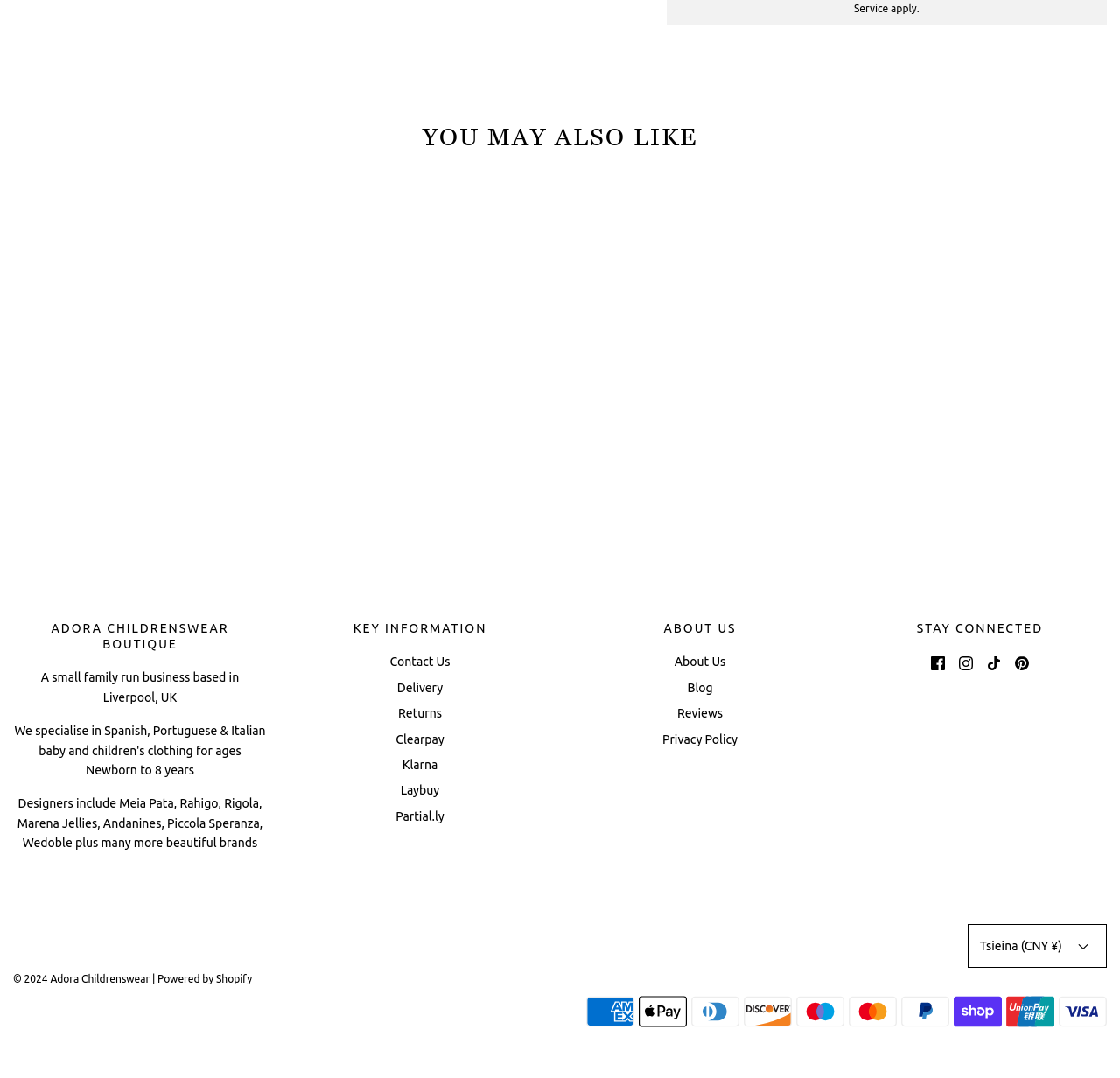Please analyze the image and give a detailed answer to the question:
What is the name of the boutique?

The name of the boutique can be found in the heading element with the text 'ADORA CHILDRENSWEAR BOUTIQUE' located at the bottom of the page.